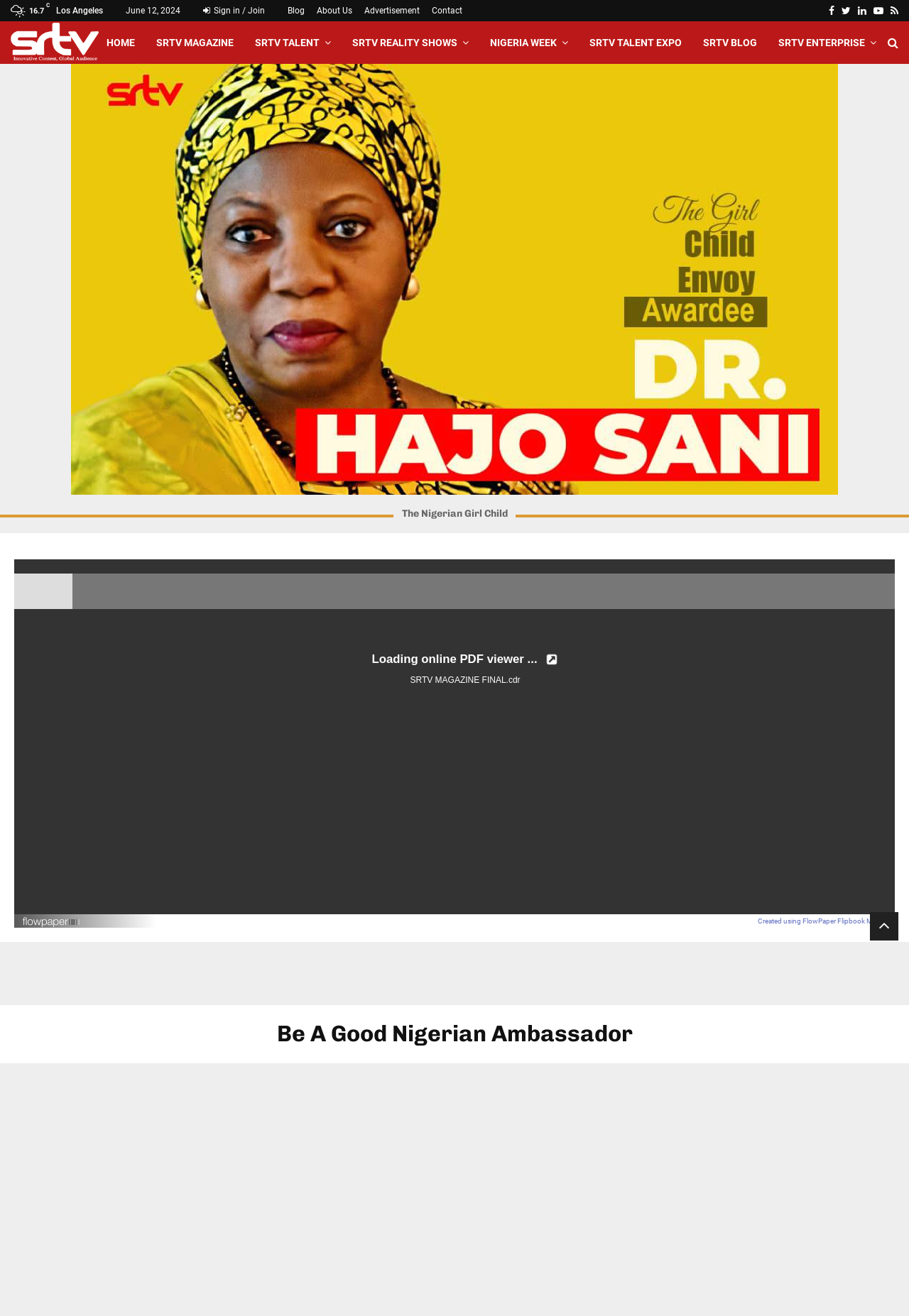Please identify the bounding box coordinates of the element that needs to be clicked to perform the following instruction: "Read about H.E. DR. HAJO SANI".

[0.44, 0.727, 0.56, 0.734]